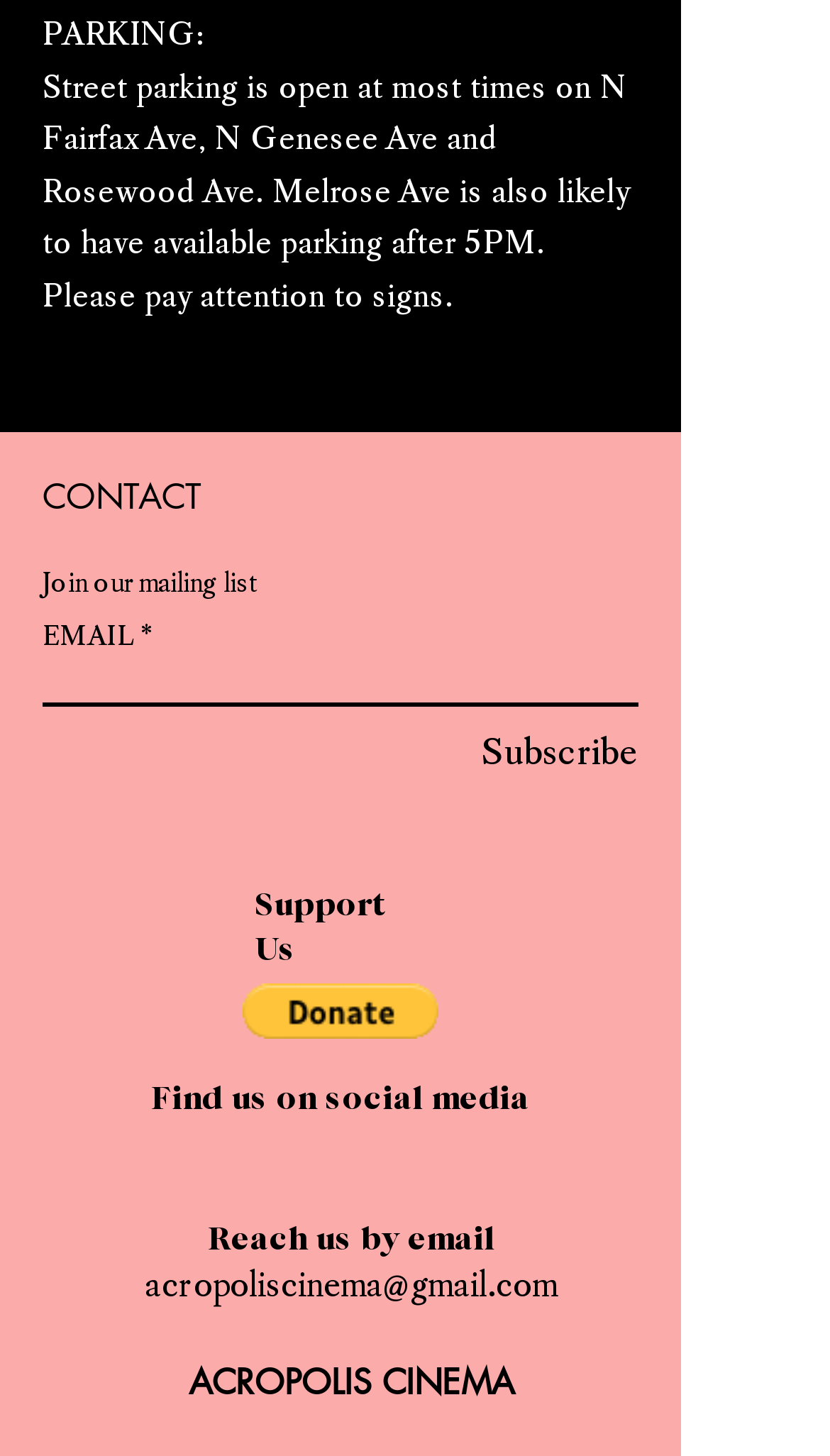Please specify the bounding box coordinates of the clickable section necessary to execute the following command: "Reach us by email".

[0.25, 0.835, 0.596, 0.863]